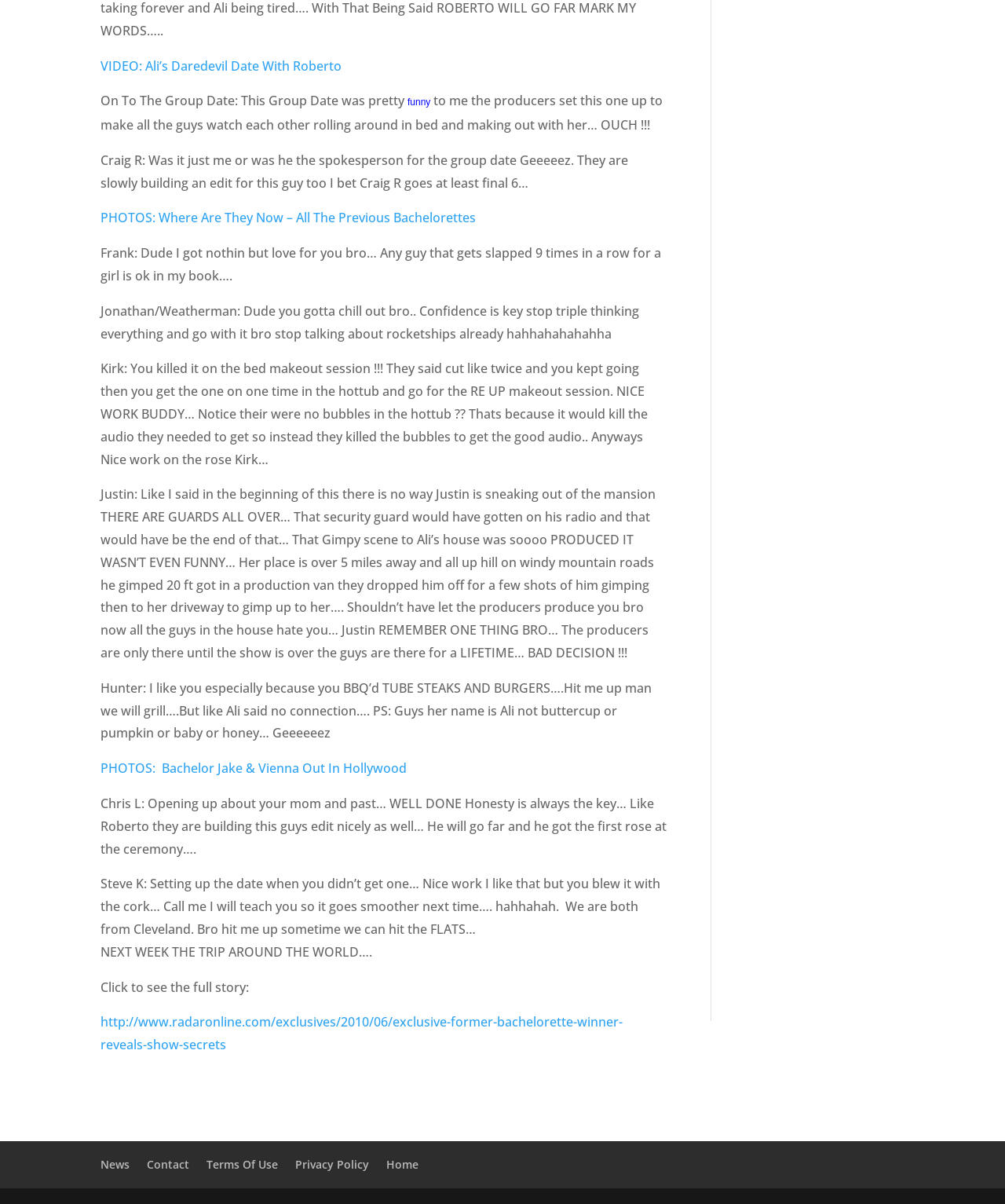Please mark the bounding box coordinates of the area that should be clicked to carry out the instruction: "Click on the link to watch Ali's daredevil date with Roberto".

[0.1, 0.047, 0.34, 0.062]